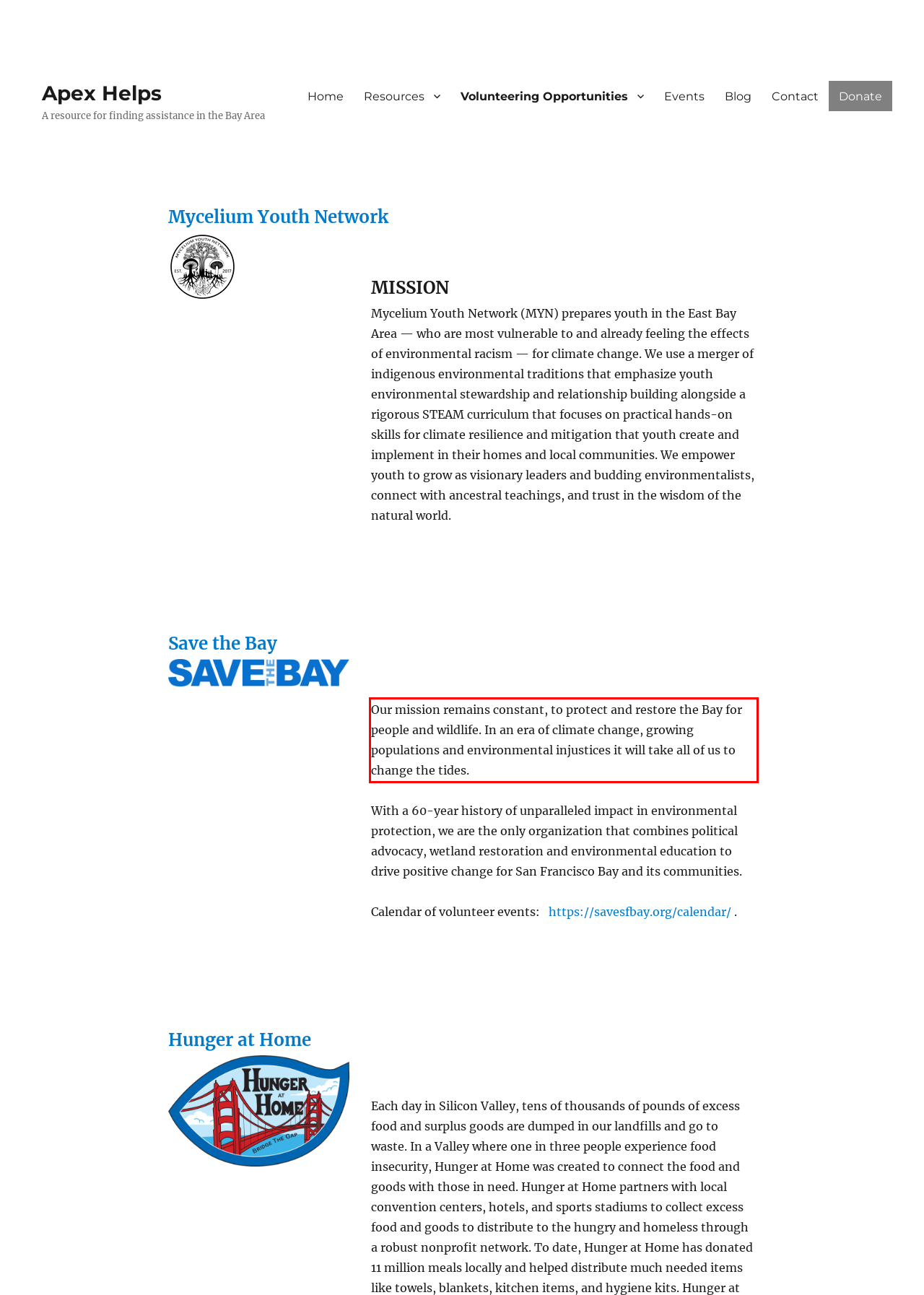Given a screenshot of a webpage, locate the red bounding box and extract the text it encloses.

Our mission remains constant, to protect and restore the Bay for people and wildlife. In an era of climate change, growing populations and environmental injustices it will take all of us to change the tides.